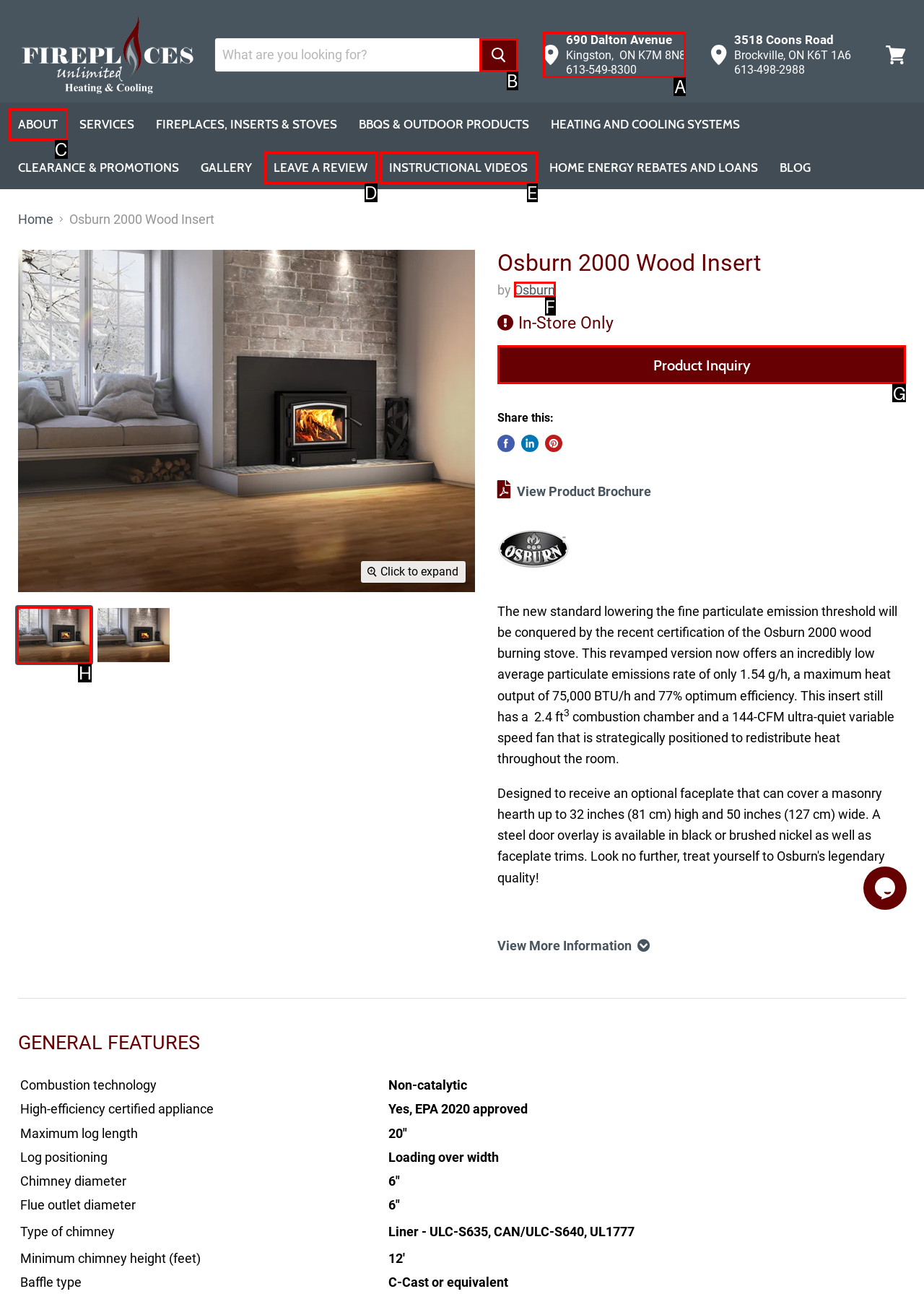Which HTML element should be clicked to complete the task: Click on the Osburn 2000 Wood Insert thumbnail? Answer with the letter of the corresponding option.

H